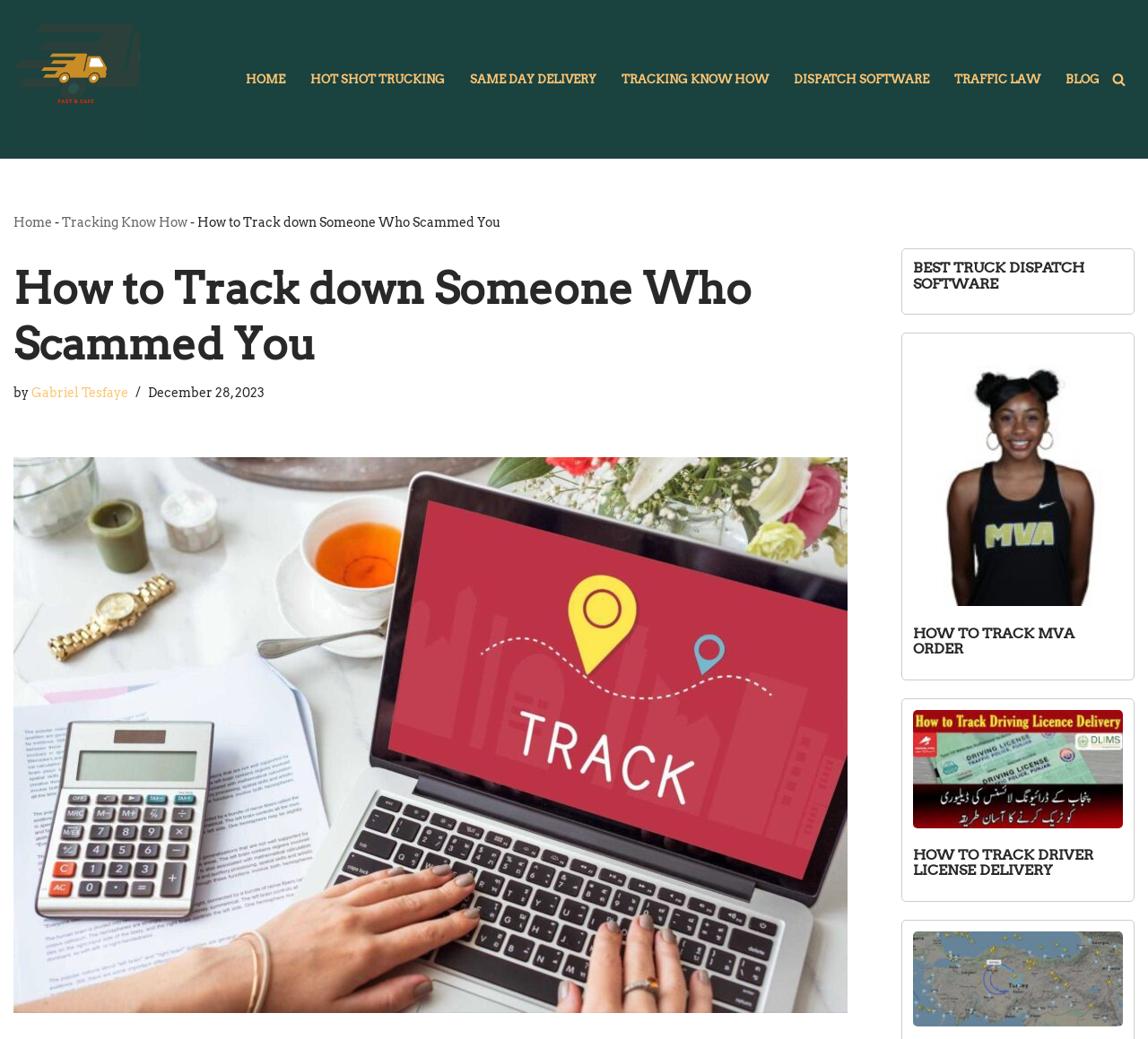Highlight the bounding box coordinates of the element you need to click to perform the following instruction: "Read the article 'HOW TO TRACK MVA ORDER'."

[0.795, 0.582, 0.978, 0.632]